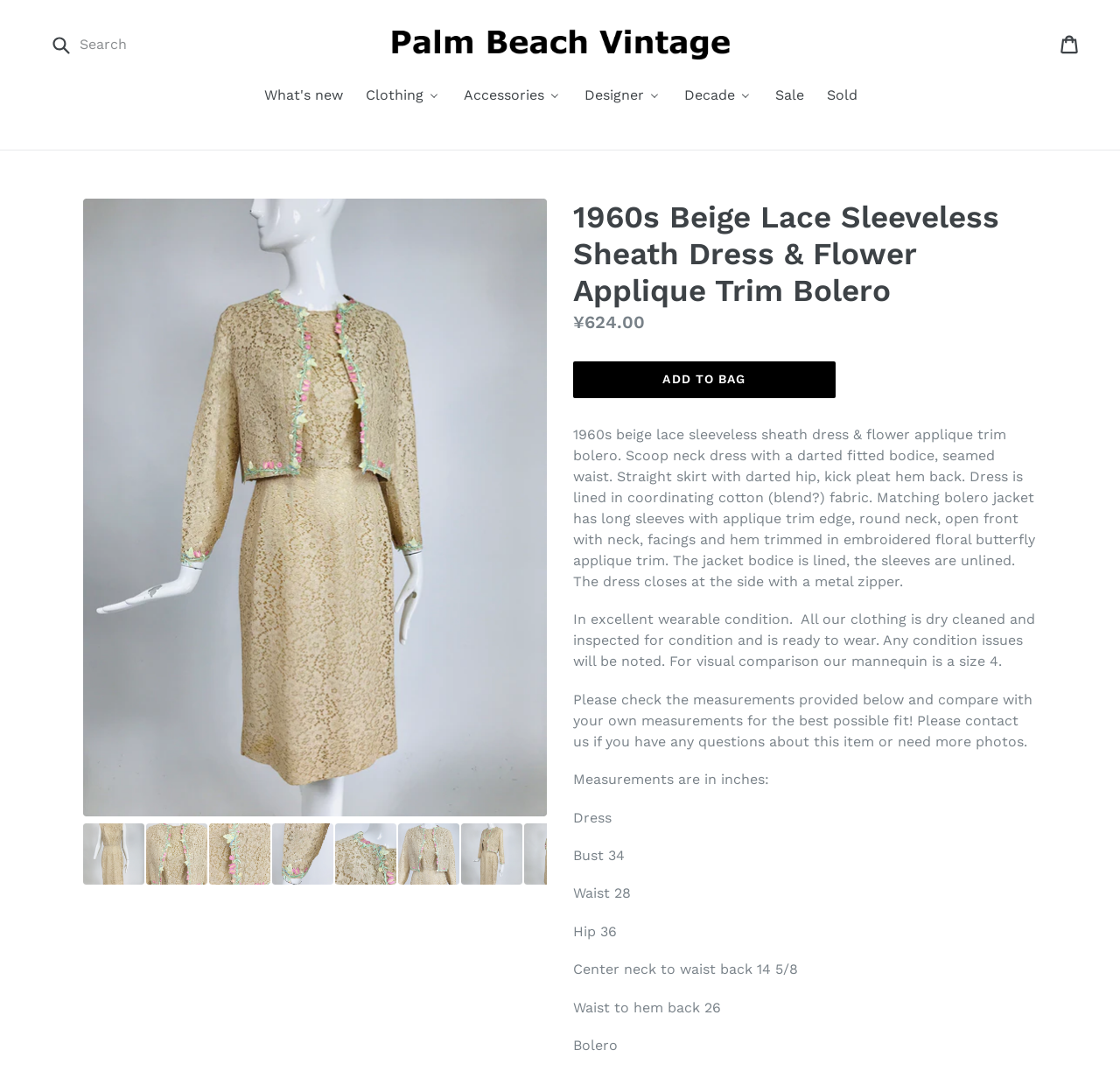Please examine the image and provide a detailed answer to the question: What is the length of the dress?

The length of the dress can be found in the measurements section, where it is listed as 'Waist to hem back 26'.